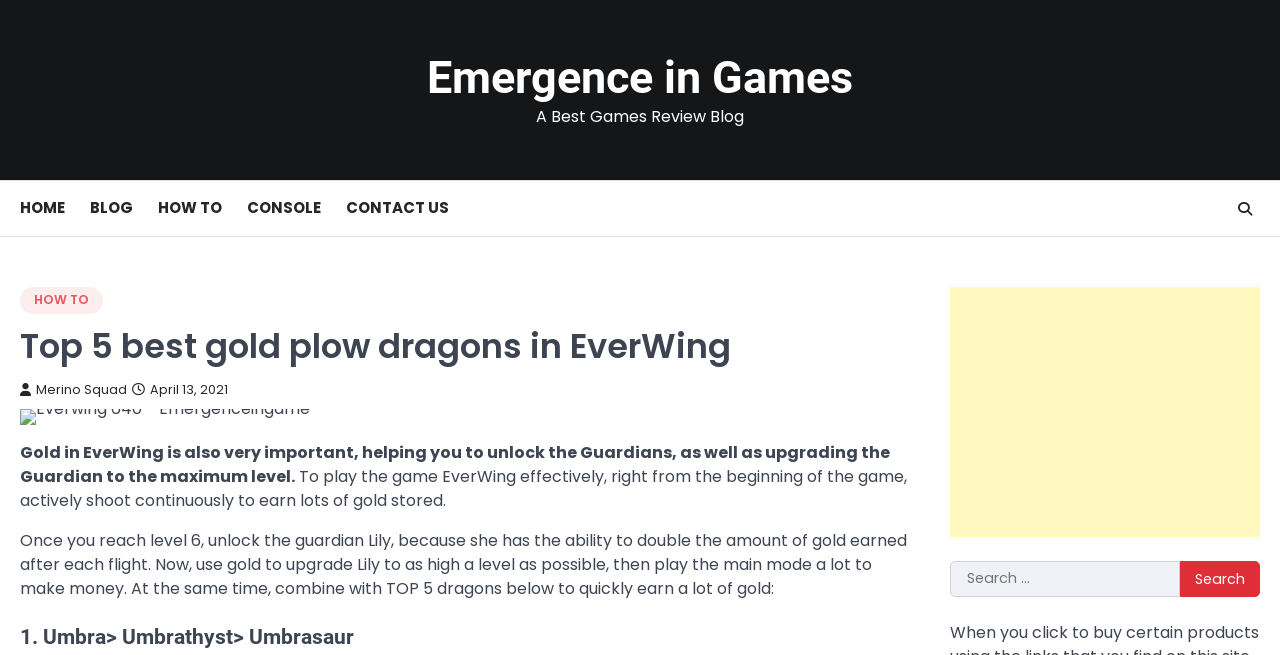Please pinpoint the bounding box coordinates for the region I should click to adhere to this instruction: "Click on the 'Merino Squad' link".

[0.016, 0.582, 0.099, 0.608]